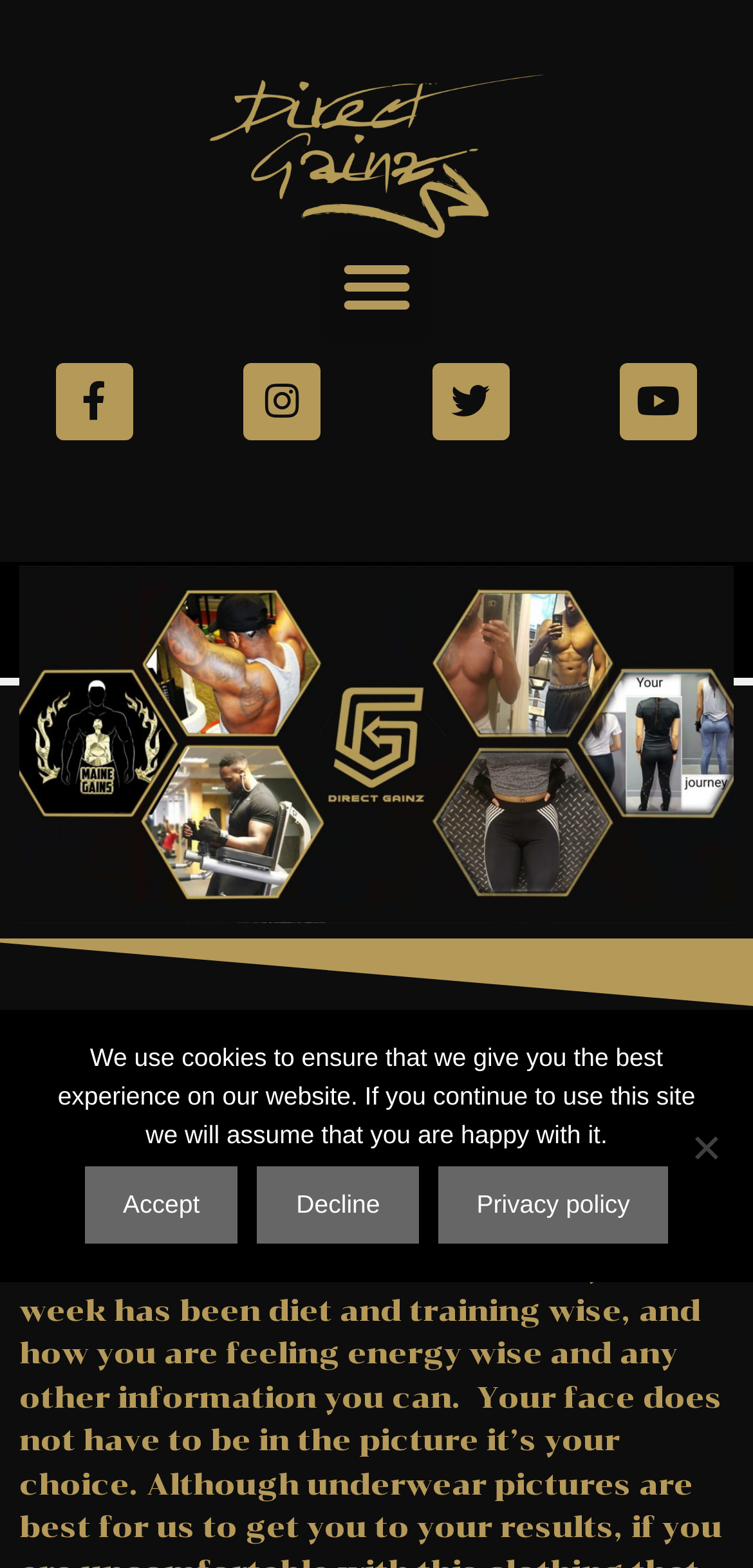Explain the contents of the webpage comprehensively.

The webpage is titled "Friday's Check-in Progress – Direct Gainz". At the top, there is a menu toggle button on the right side, accompanied by four social media links: Facebook, Instagram, Twitter, and Youtube, which are evenly spaced and aligned horizontally. 

Below the social media links, there is a button with a menu icon on the left side, which controls a mobile menu. 

The main content of the webpage is headed by a prominent heading "Friday's Check-In Progress", which spans almost the entire width of the page.

At the bottom of the page, there is a cookie notice dialog that takes up the full width of the page. The dialog contains a paragraph of text explaining the use of cookies on the website. Below the text, there are three links: "Accept", "Decline", and "Privacy policy", which are aligned horizontally. On the right side of the dialog, there is a "Decline" button.